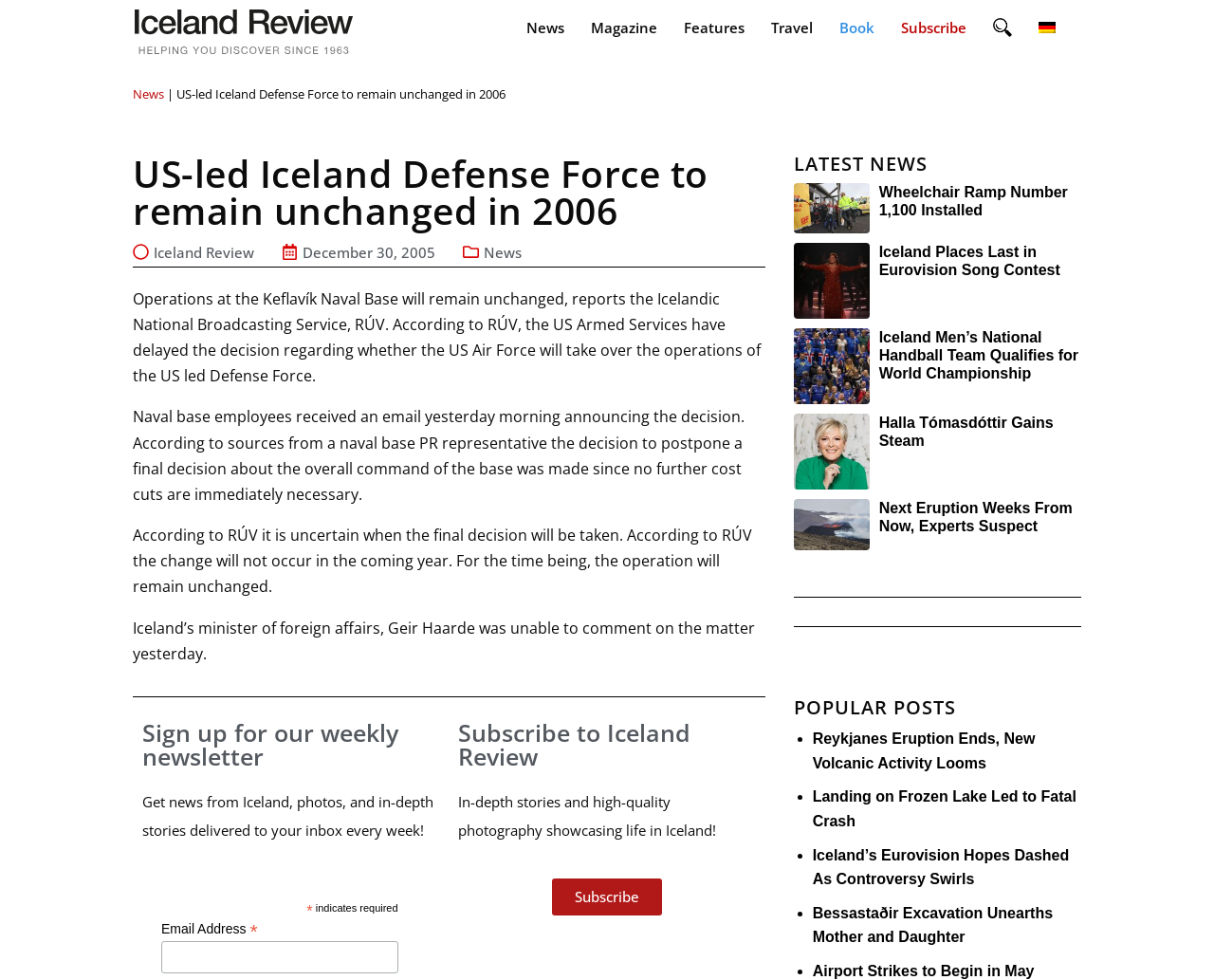Identify the bounding box coordinates of the area that should be clicked in order to complete the given instruction: "Click on News". The bounding box coordinates should be four float numbers between 0 and 1, i.e., [left, top, right, bottom].

[0.422, 0.005, 0.476, 0.05]